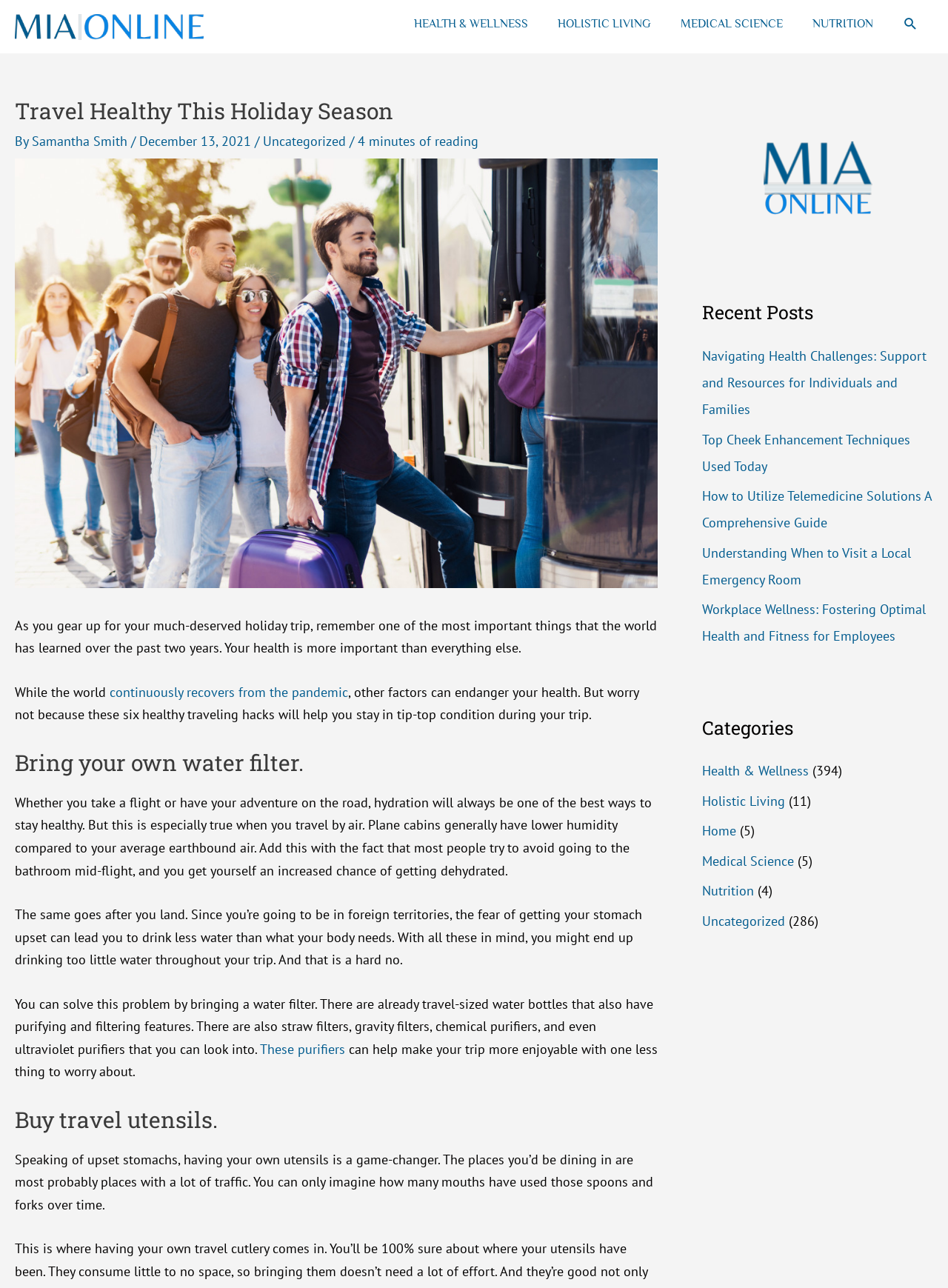What is the purpose of bringing a water filter?
Using the image as a reference, answer the question in detail.

According to the article, bringing a water filter is one of the health hacks for traveling, and it is mentioned that hydration is important, especially when traveling by air, and that a water filter can help ensure access to safe drinking water.